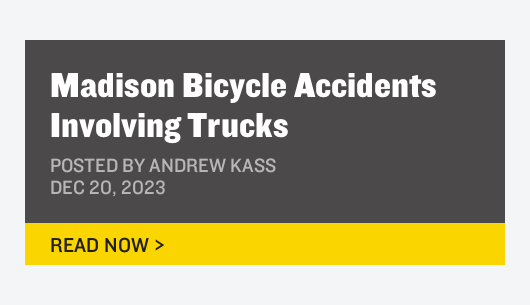What is the purpose of the bright yellow button?
Look at the image and respond to the question as thoroughly as possible.

The bright yellow button at the bottom of the image invites readers with the phrase 'READ NOW >', which suggests that its purpose is to encourage readers to engage with the content of the blog post.